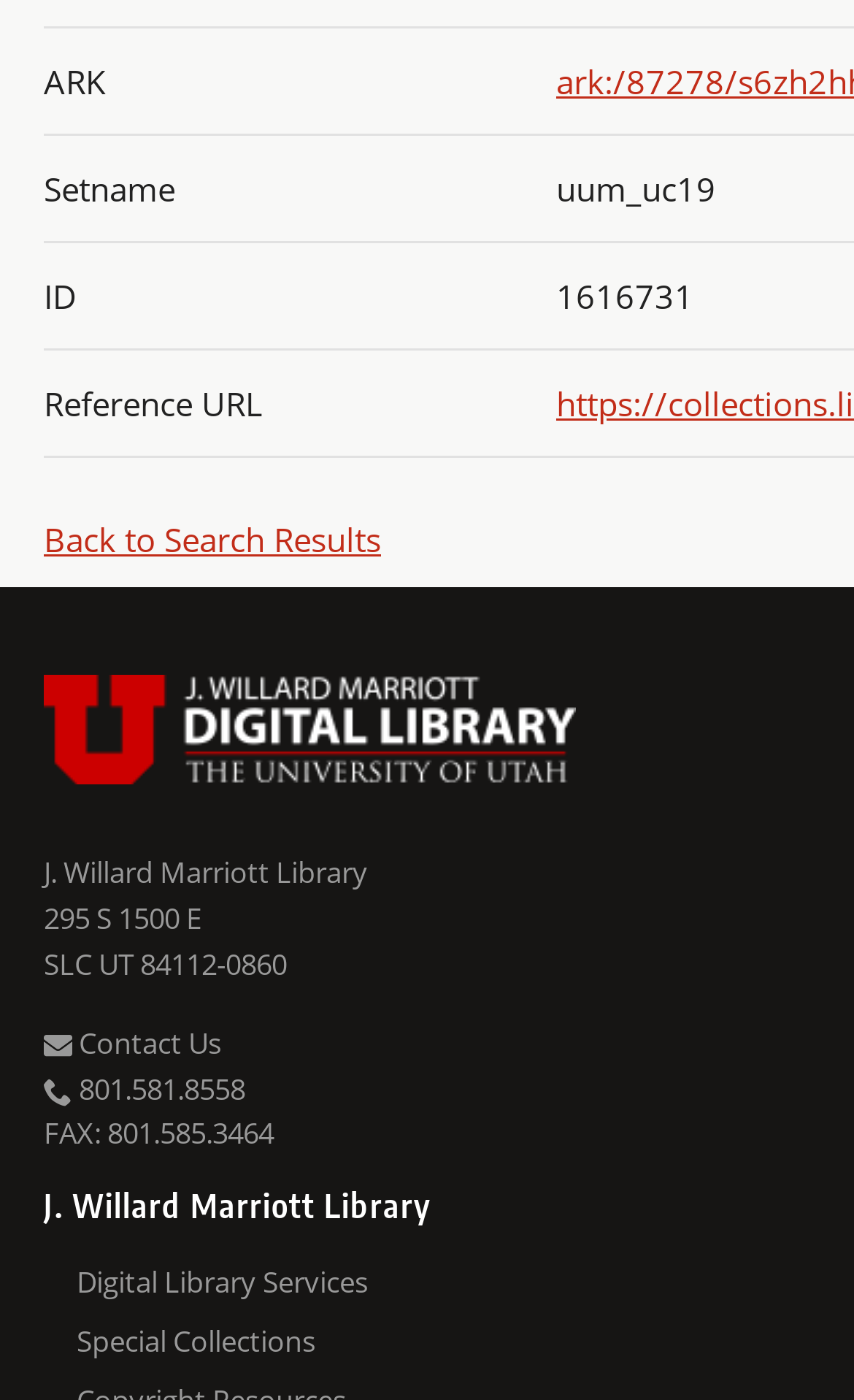Identify the bounding box of the HTML element described here: "Copyright Resources". Provide the coordinates as four float numbers between 0 and 1: [left, top, right, bottom].

[0.09, 0.493, 0.949, 0.534]